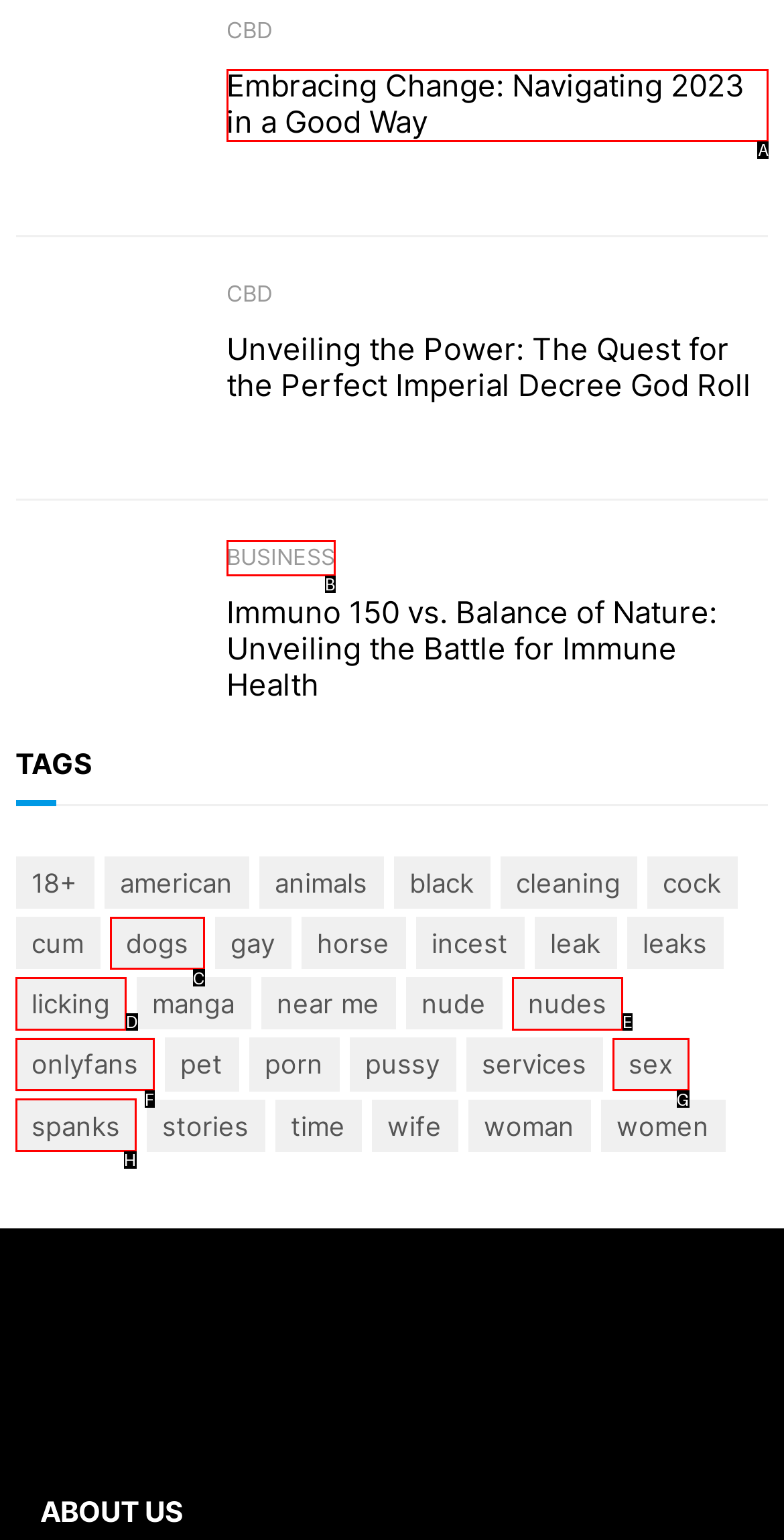Select the HTML element that best fits the description: onlyfans
Respond with the letter of the correct option from the choices given.

F